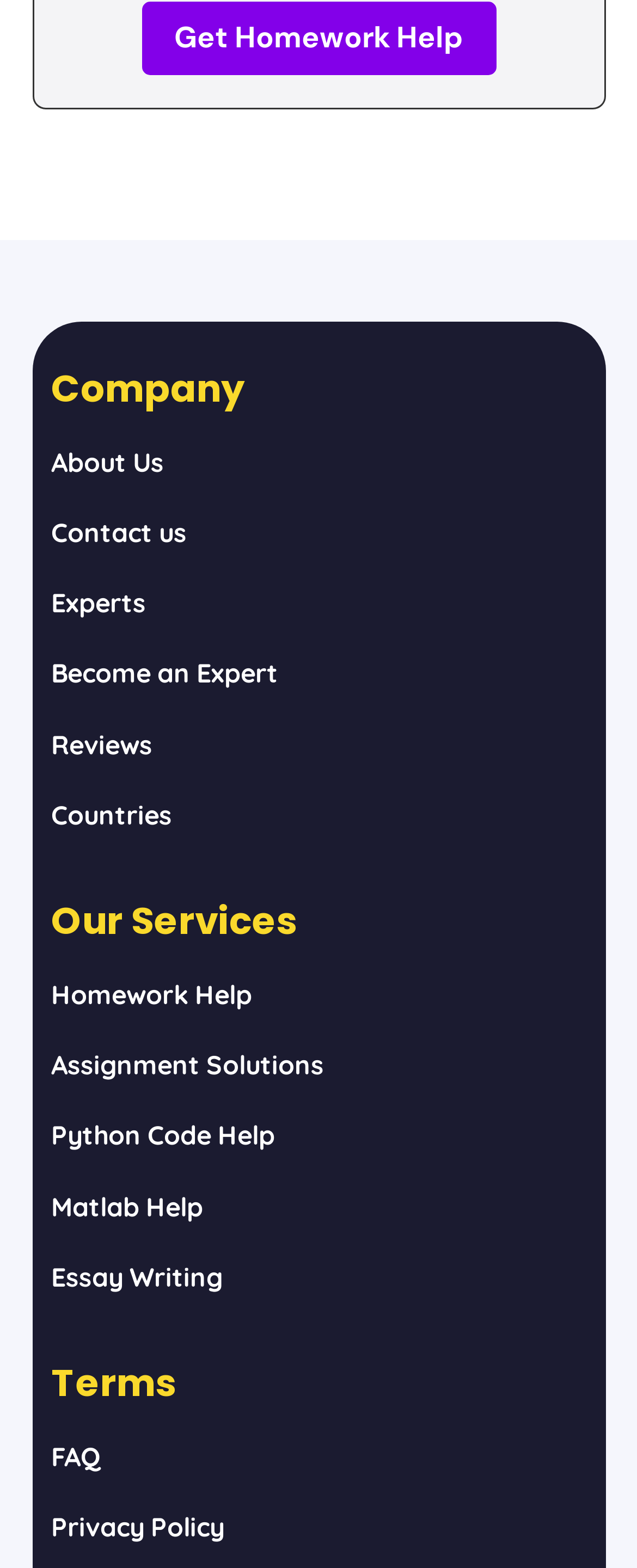Answer the question with a single word or phrase: 
What is the second service offered by the company?

Assignment Solutions